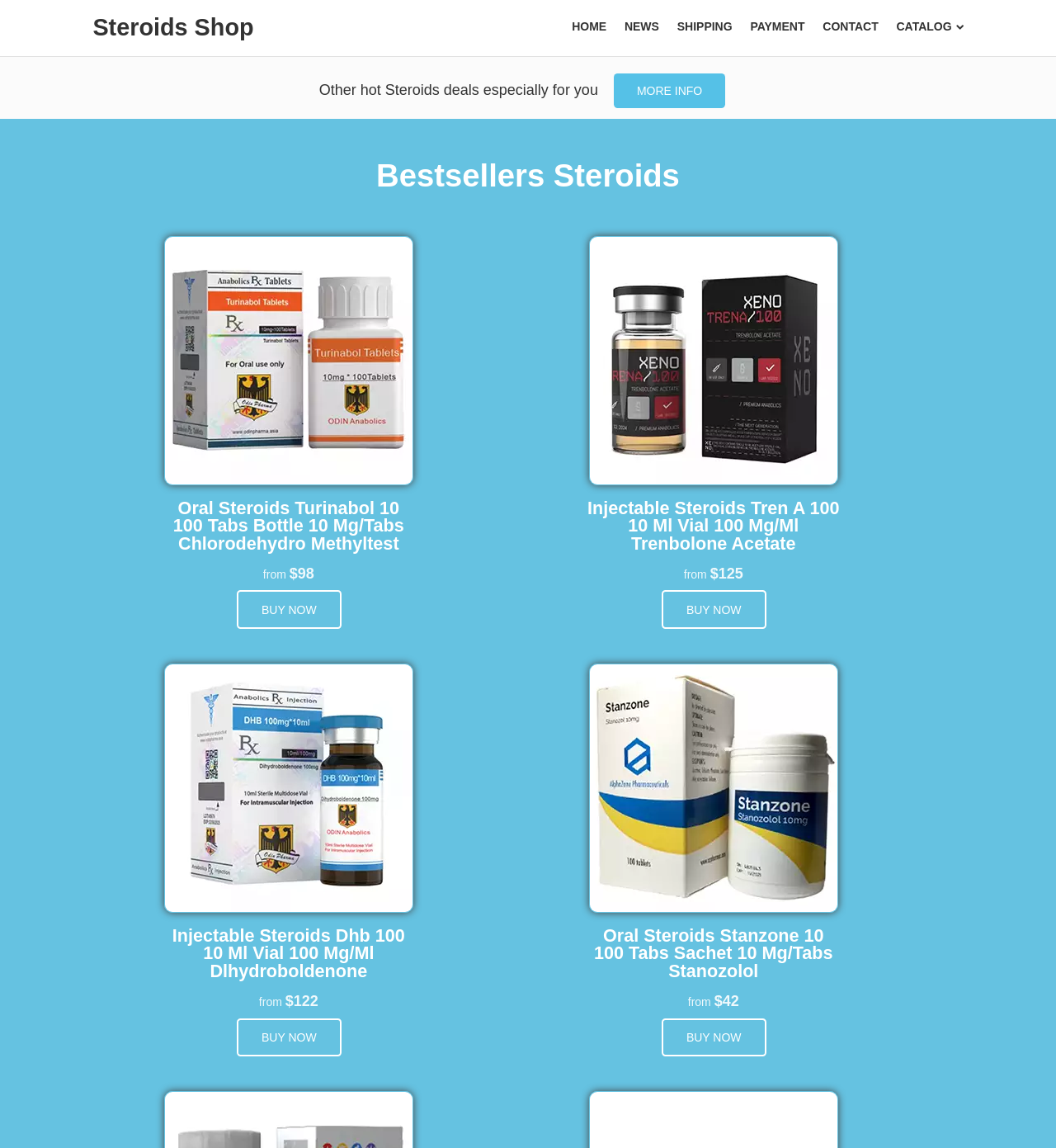What is the name of the steroids shop?
Give a detailed and exhaustive answer to the question.

The question is asking for the name of the steroids shop, which can be found in the top-left corner of the webpage. The link 'Steroids Shop' is located at [0.088, 0.012, 0.24, 0.035] coordinates, indicating that it is a prominent element on the page.